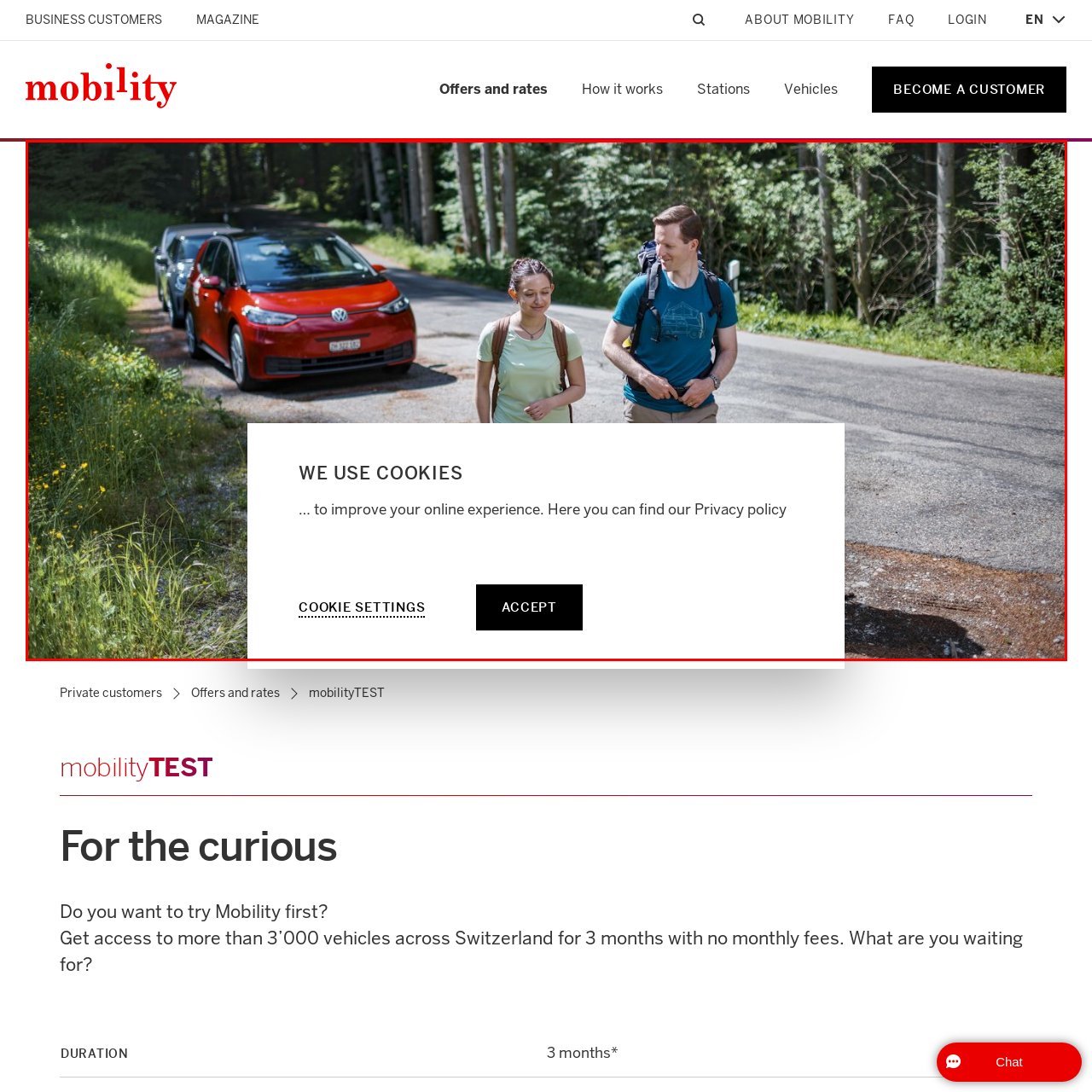Look at the image inside the red box and answer the question with a single word or phrase:
What is the man carrying?

small black backpack